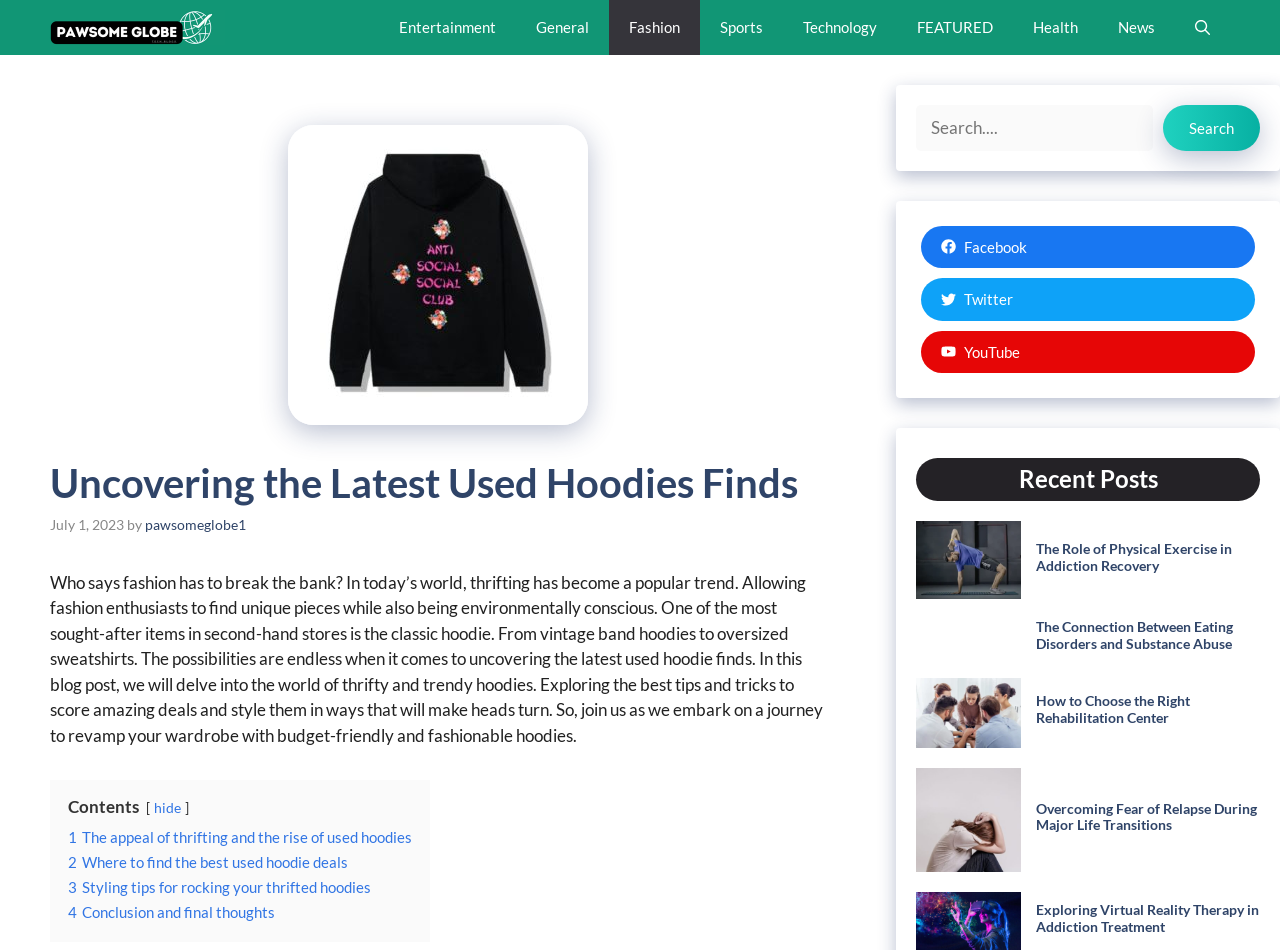Locate the bounding box coordinates of the segment that needs to be clicked to meet this instruction: "Explore the world of thrifty and trendy hoodies".

[0.039, 0.602, 0.643, 0.785]